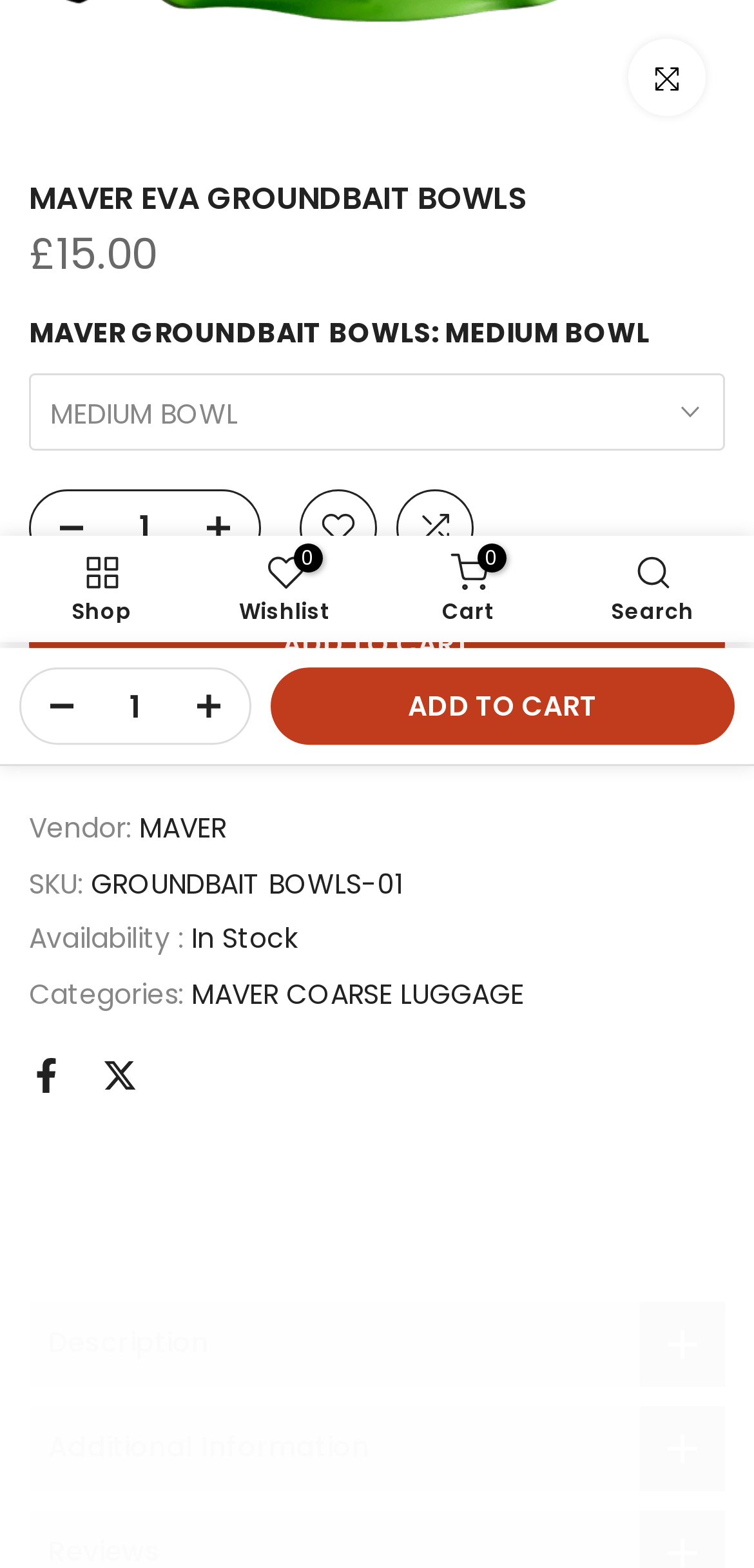For the given element description Compare, determine the bounding box coordinates of the UI element. The coordinates should follow the format (top-left x, top-left y, bottom-right x, bottom-right y) and be within the range of 0 to 1.

[0.526, 0.312, 0.628, 0.361]